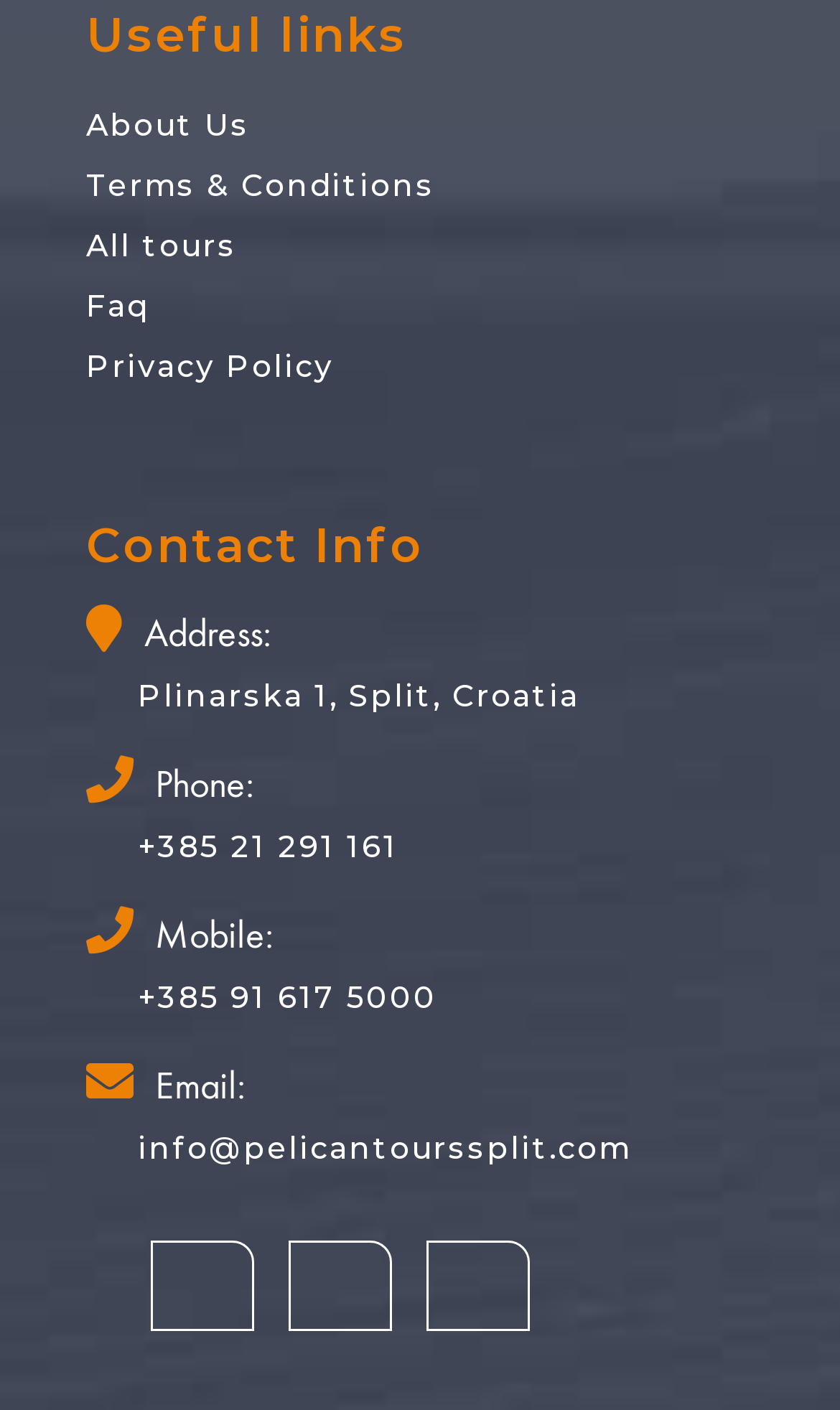Identify the bounding box coordinates of the area you need to click to perform the following instruction: "Click on About Us".

[0.103, 0.07, 0.297, 0.107]